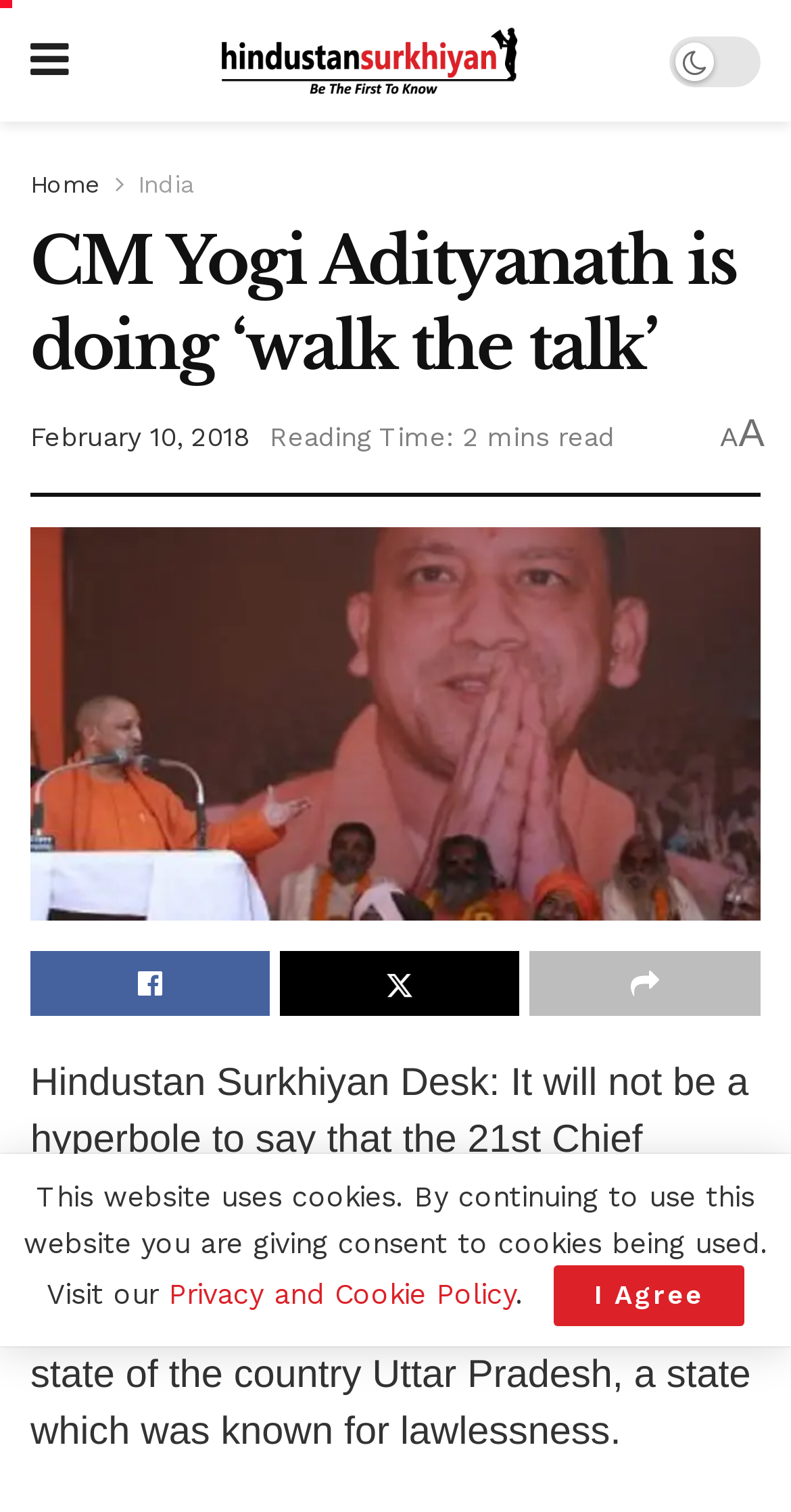For the given element description Privacy and Cookie Policy, determine the bounding box coordinates of the UI element. The coordinates should follow the format (top-left x, top-left y, bottom-right x, bottom-right y) and be within the range of 0 to 1.

[0.213, 0.845, 0.651, 0.866]